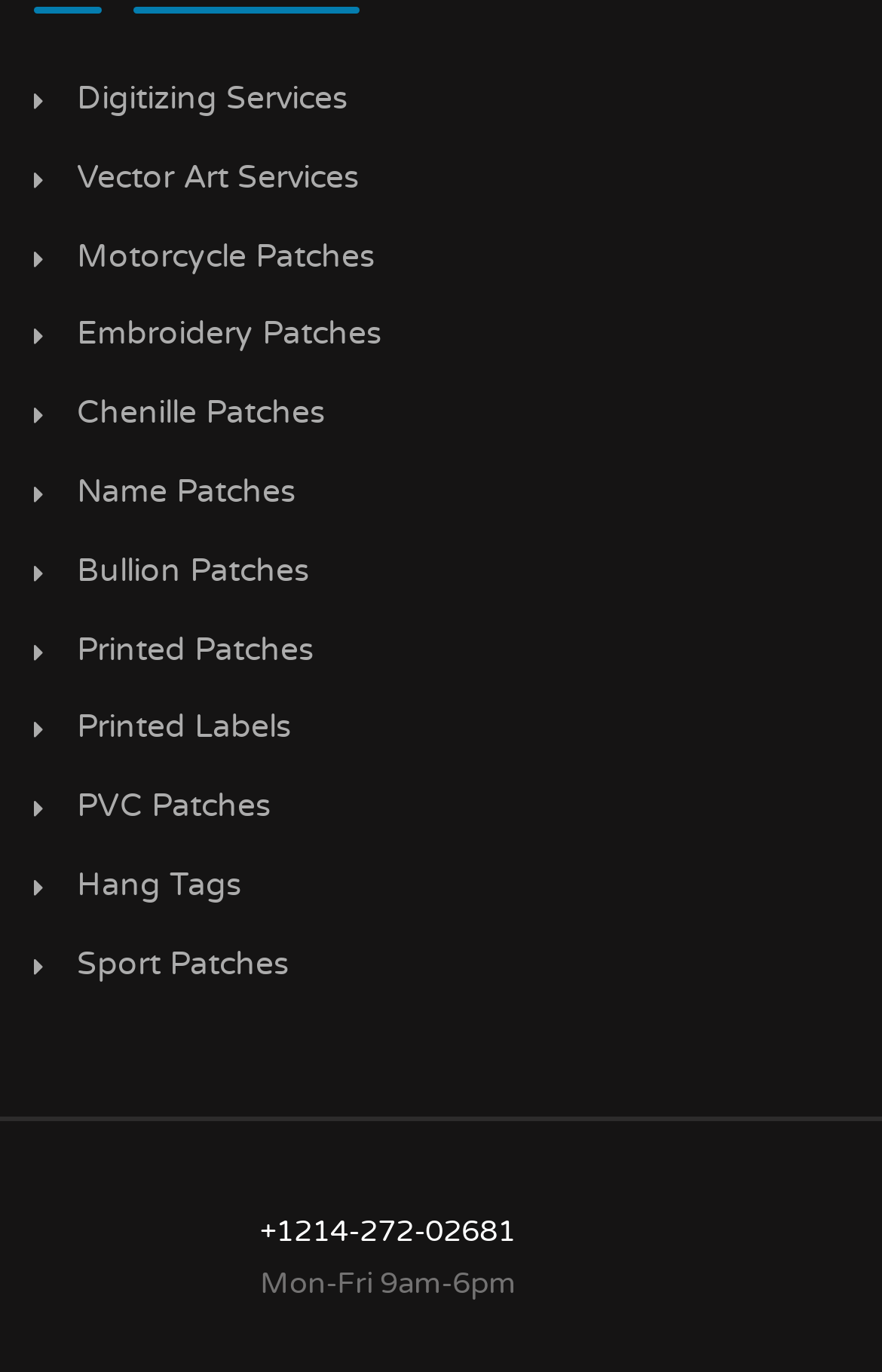Could you locate the bounding box coordinates for the section that should be clicked to accomplish this task: "Explore Motorcycle Patches".

[0.087, 0.174, 0.962, 0.202]